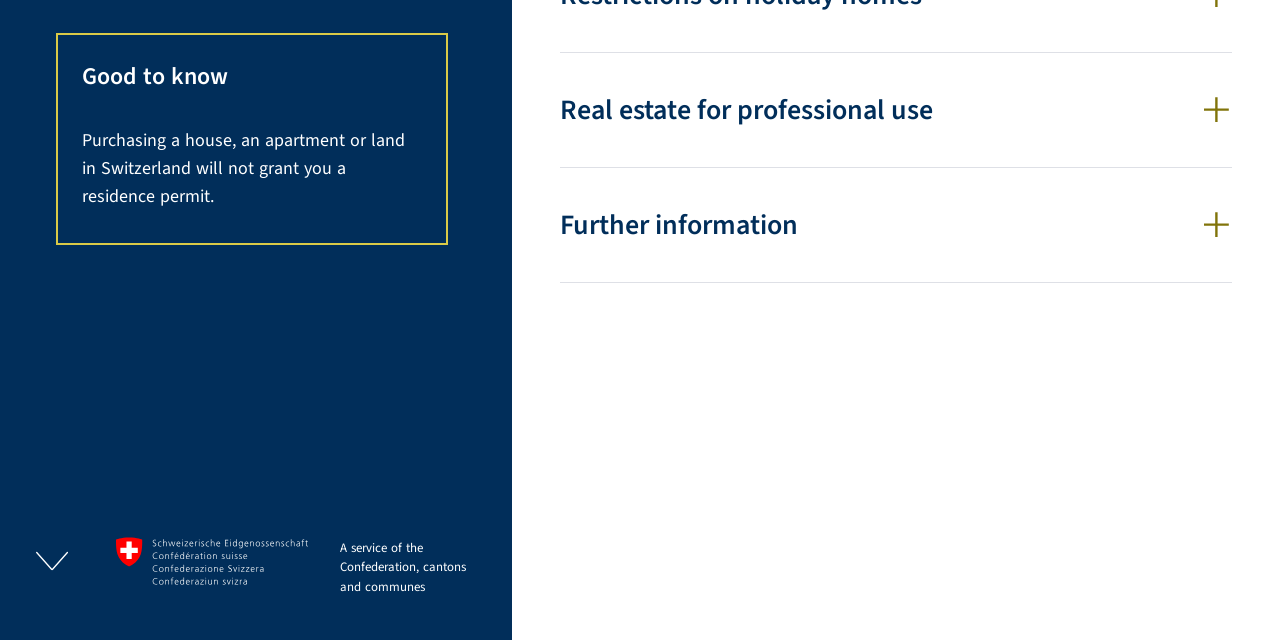Identify the bounding box coordinates for the UI element described as: "A Proposal to Accelerate Progress".

None